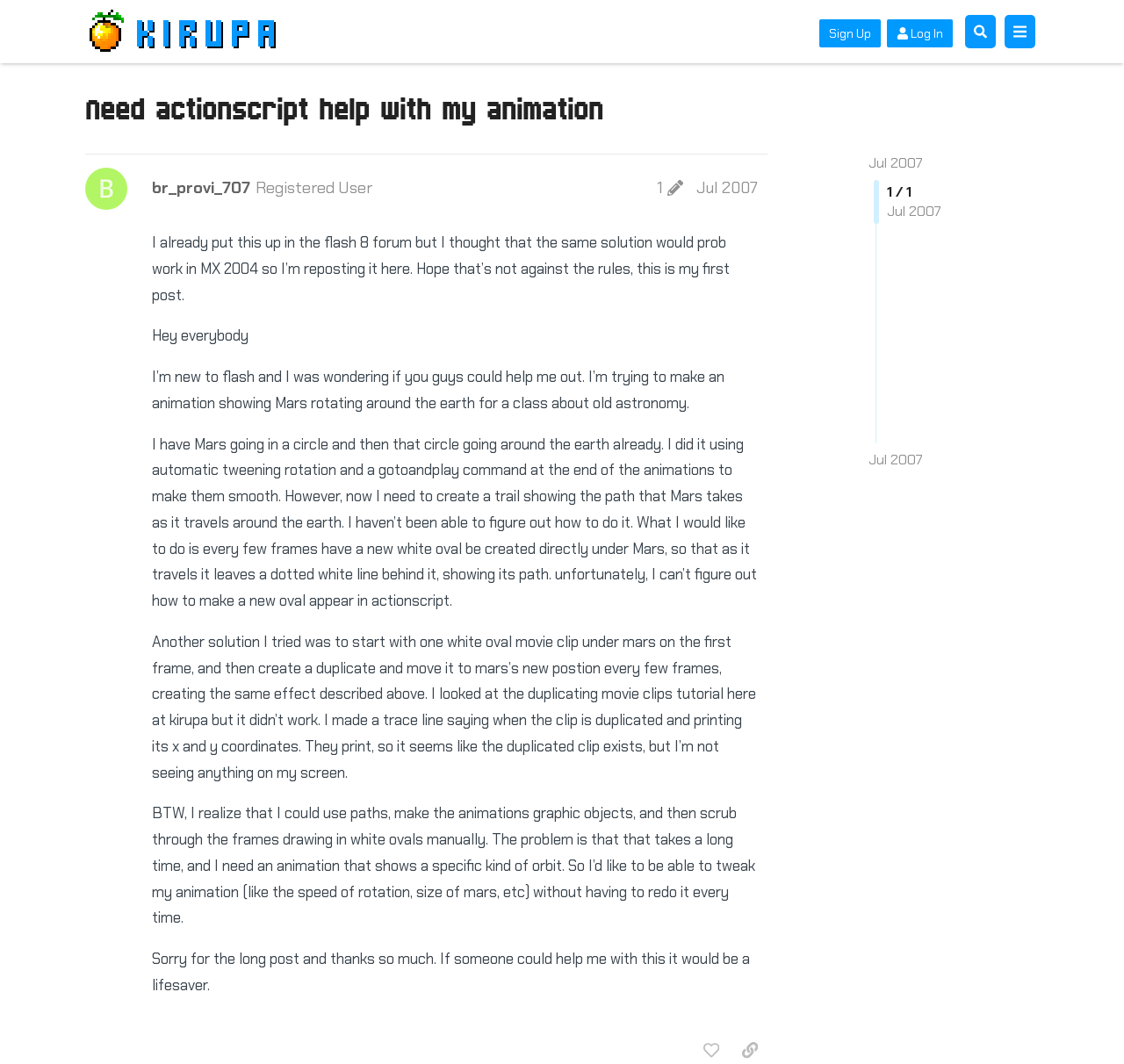Pinpoint the bounding box coordinates of the element you need to click to execute the following instruction: "Log in to the forum". The bounding box should be represented by four float numbers between 0 and 1, in the format [left, top, right, bottom].

[0.789, 0.018, 0.848, 0.044]